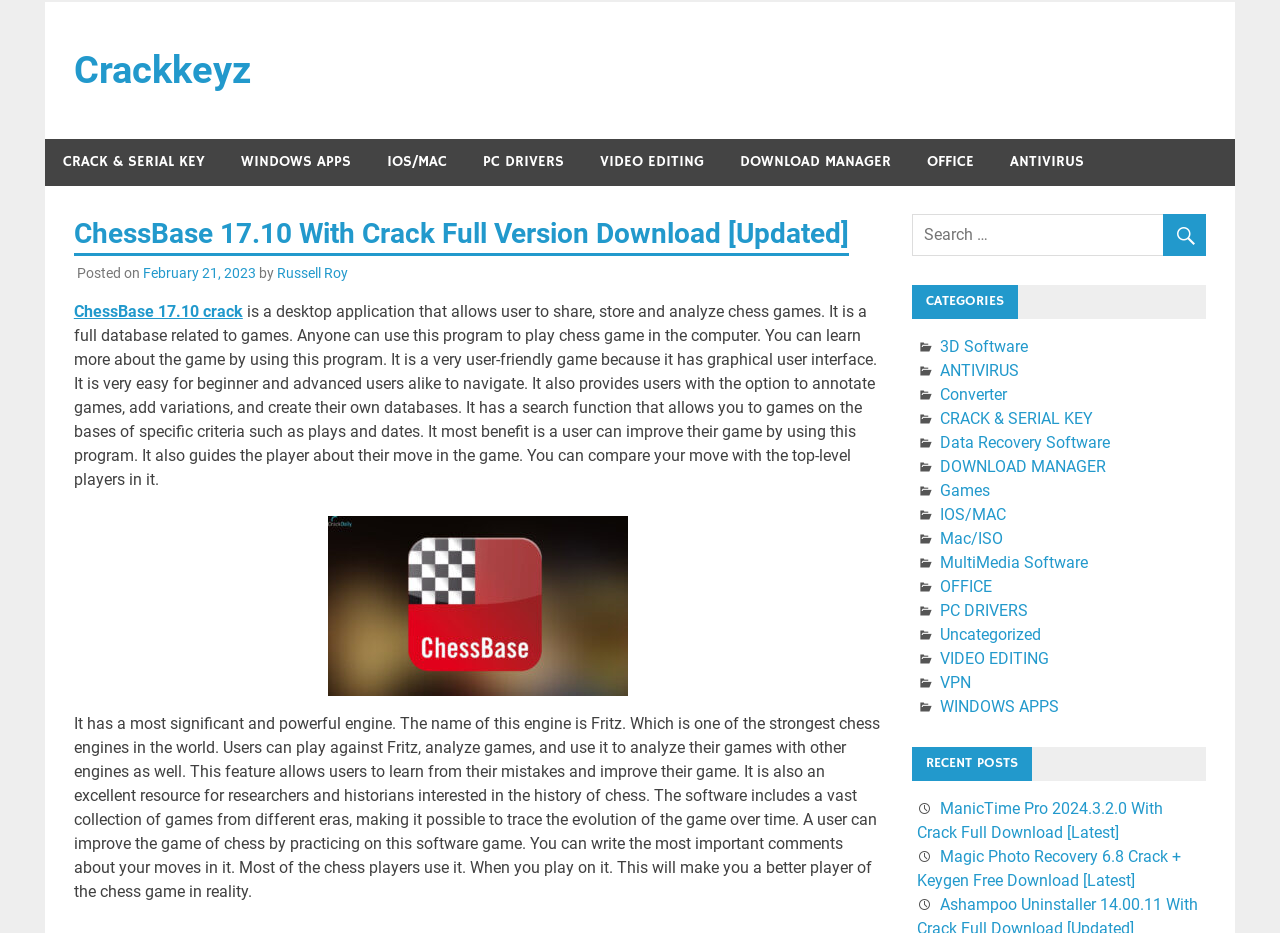Locate the bounding box coordinates of the clickable element to fulfill the following instruction: "Click on the 'WINDOWS APPS' link". Provide the coordinates as four float numbers between 0 and 1 in the format [left, top, right, bottom].

[0.174, 0.149, 0.288, 0.199]